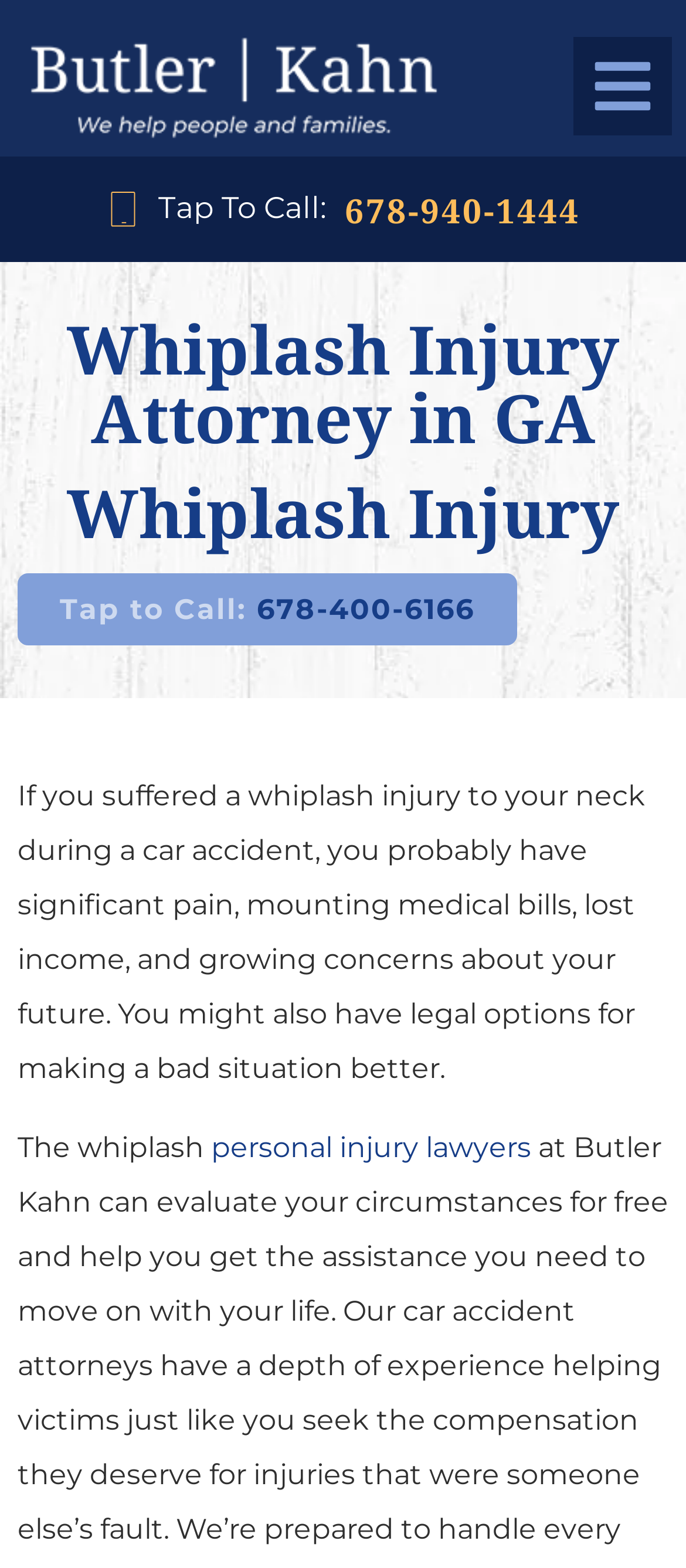What is the phone number to call for a consultation?
Ensure your answer is thorough and detailed.

I found the phone number by looking at the link element with the text '678-940-1444' which is located at the top of the page, indicating it's a contact information.